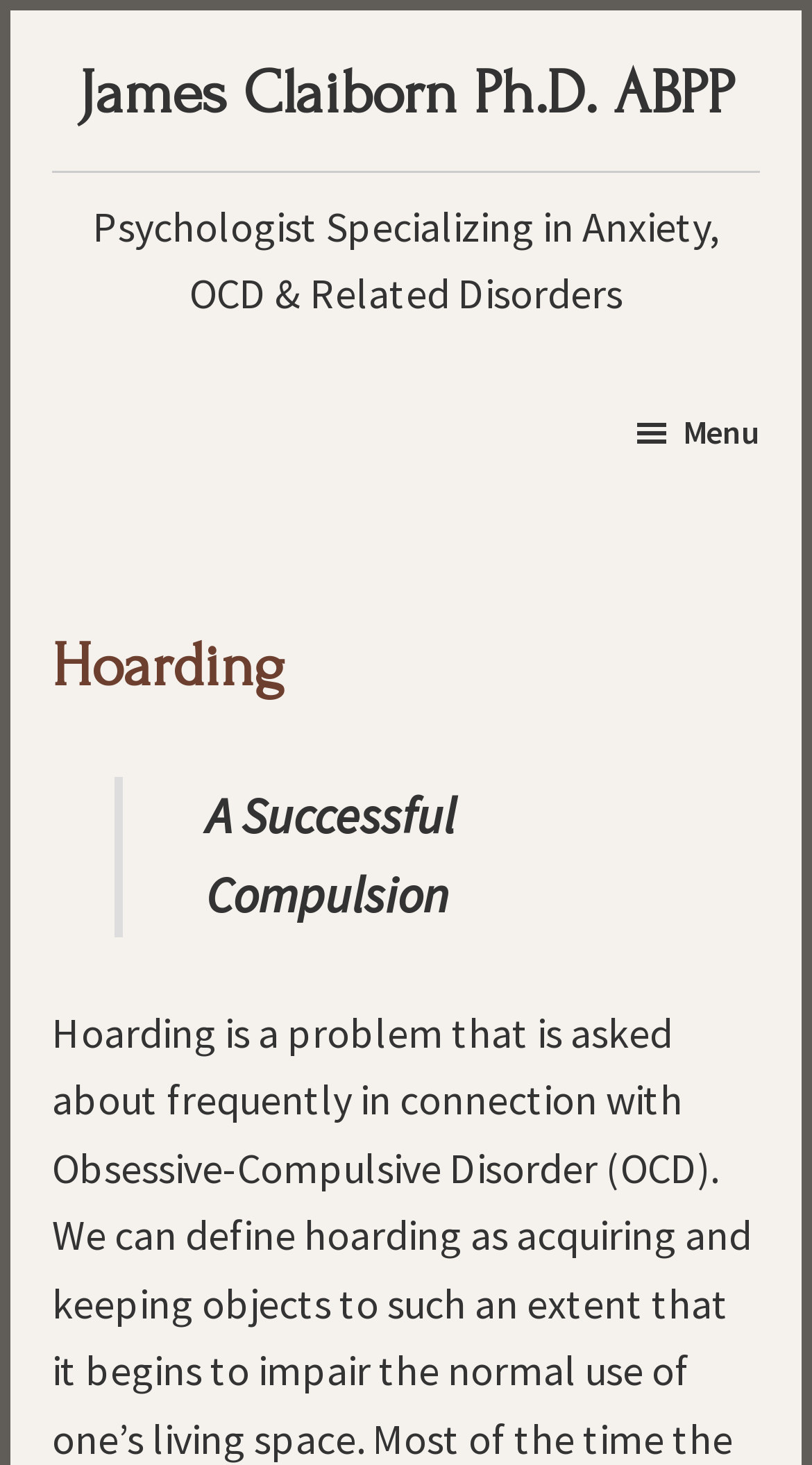Please provide a one-word or short phrase answer to the question:
What is the relationship between James Claiborn and the webpage?

Author